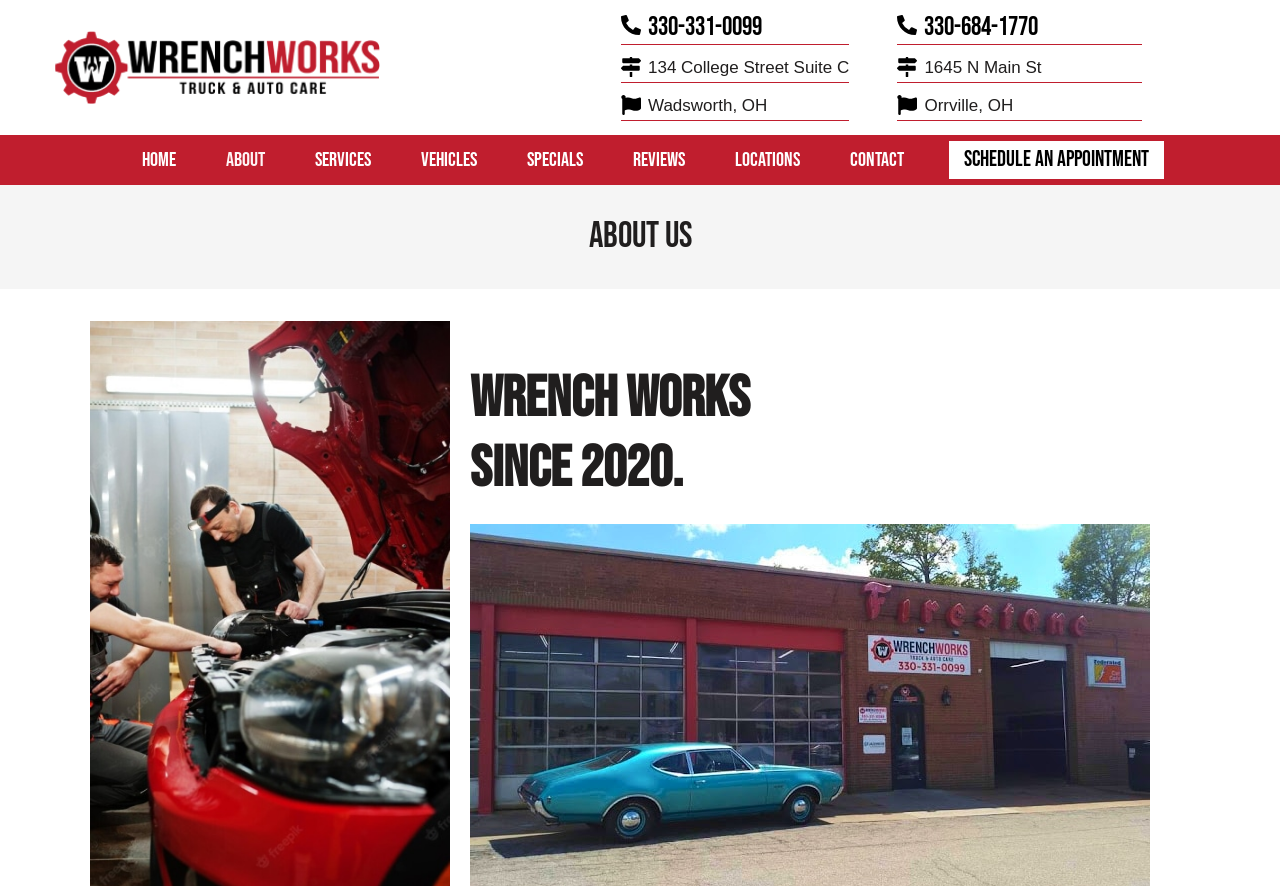Respond with a single word or short phrase to the following question: 
What is the phone number of the Wadsworth location?

330-331-0099